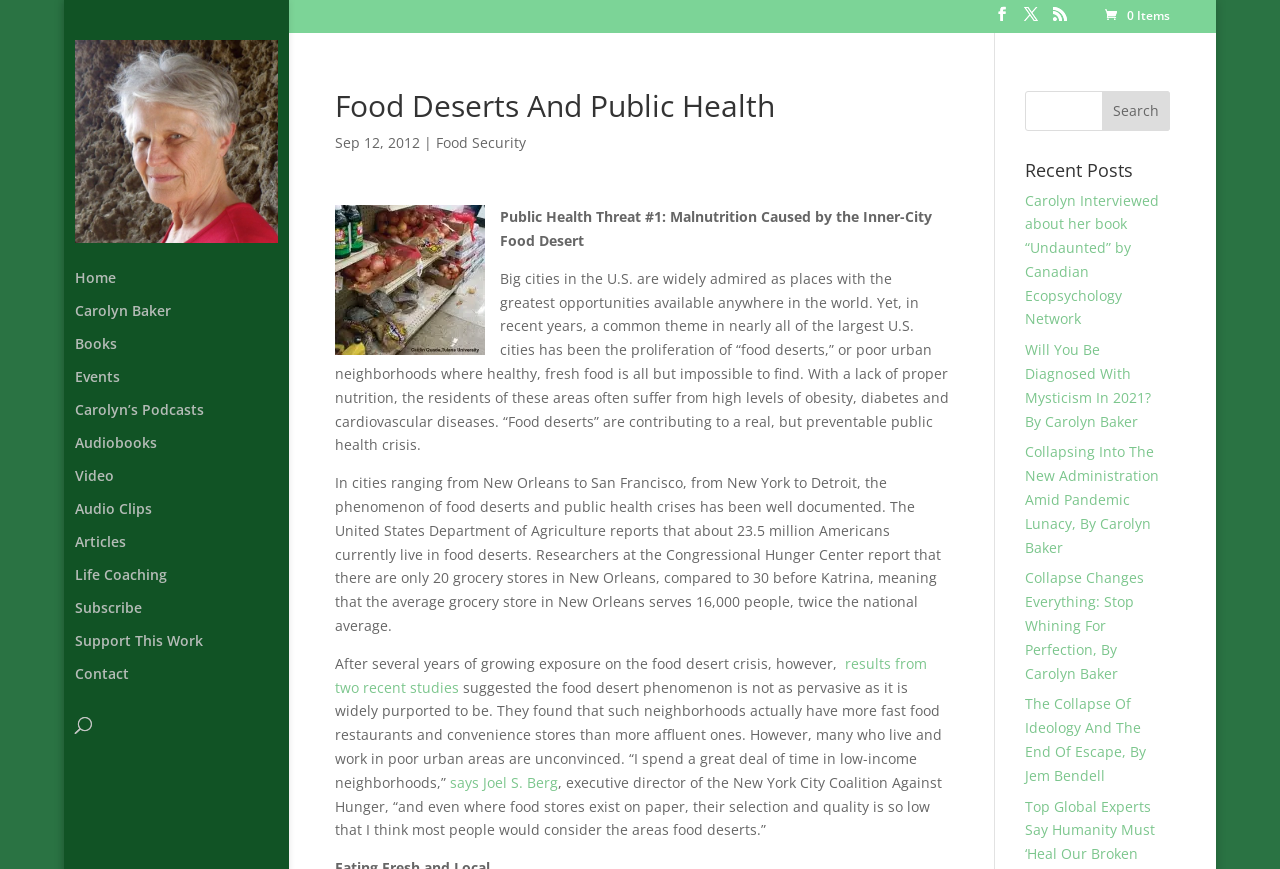What is the name of the organization mentioned in the article?
Make sure to answer the question with a detailed and comprehensive explanation.

The name of the organization is mentioned in the text 'says Joel S. Berg, executive director of the New York City Coalition Against Hunger,' with bounding box coordinates [0.349, 0.889, 0.436, 0.911].